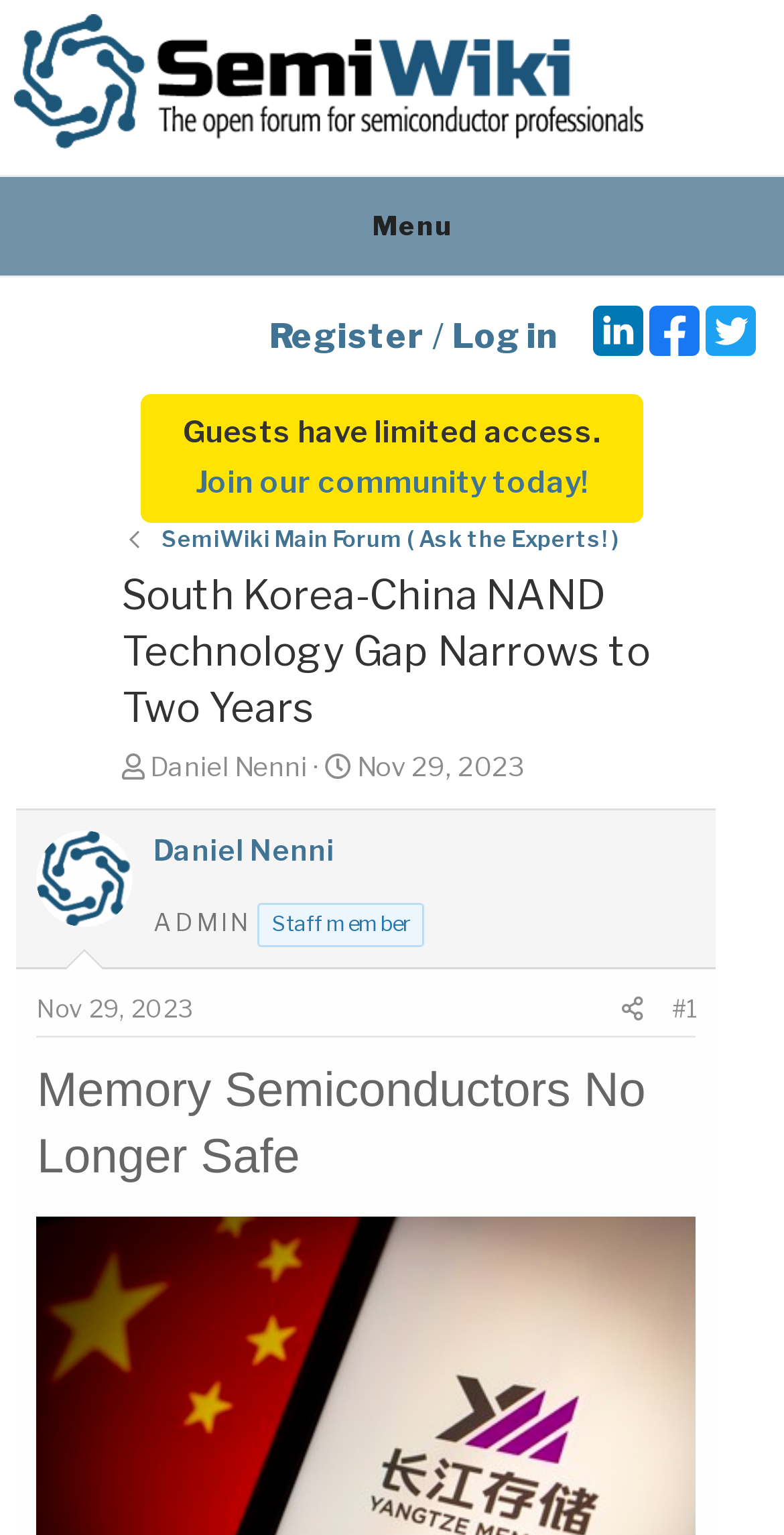Can you identify and provide the main heading of the webpage?

South Korea-China NAND Technology Gap Narrows to Two Years